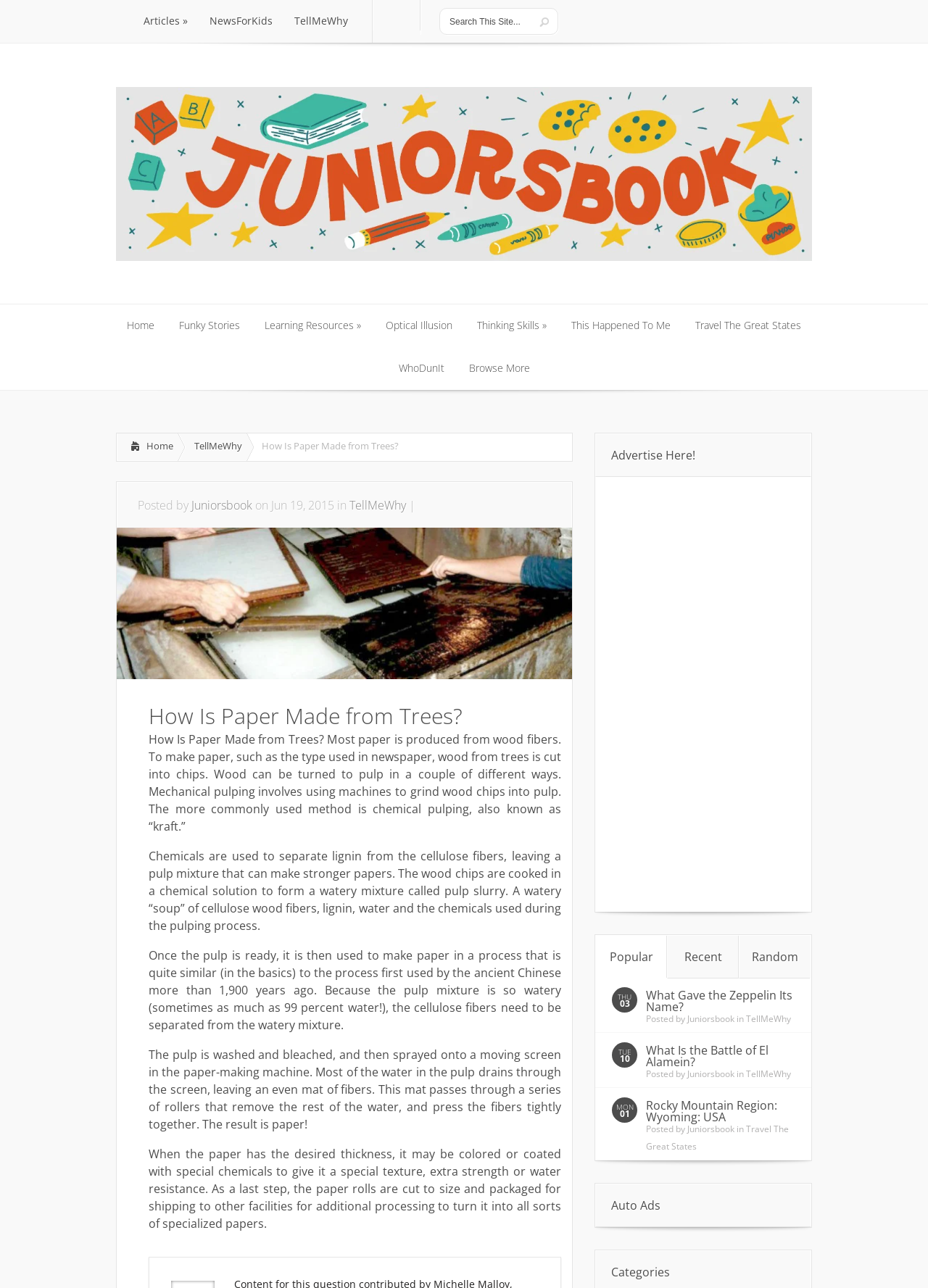How is the pulp mixture treated after it is created?
Based on the image, give a one-word or short phrase answer.

Washed and bleached